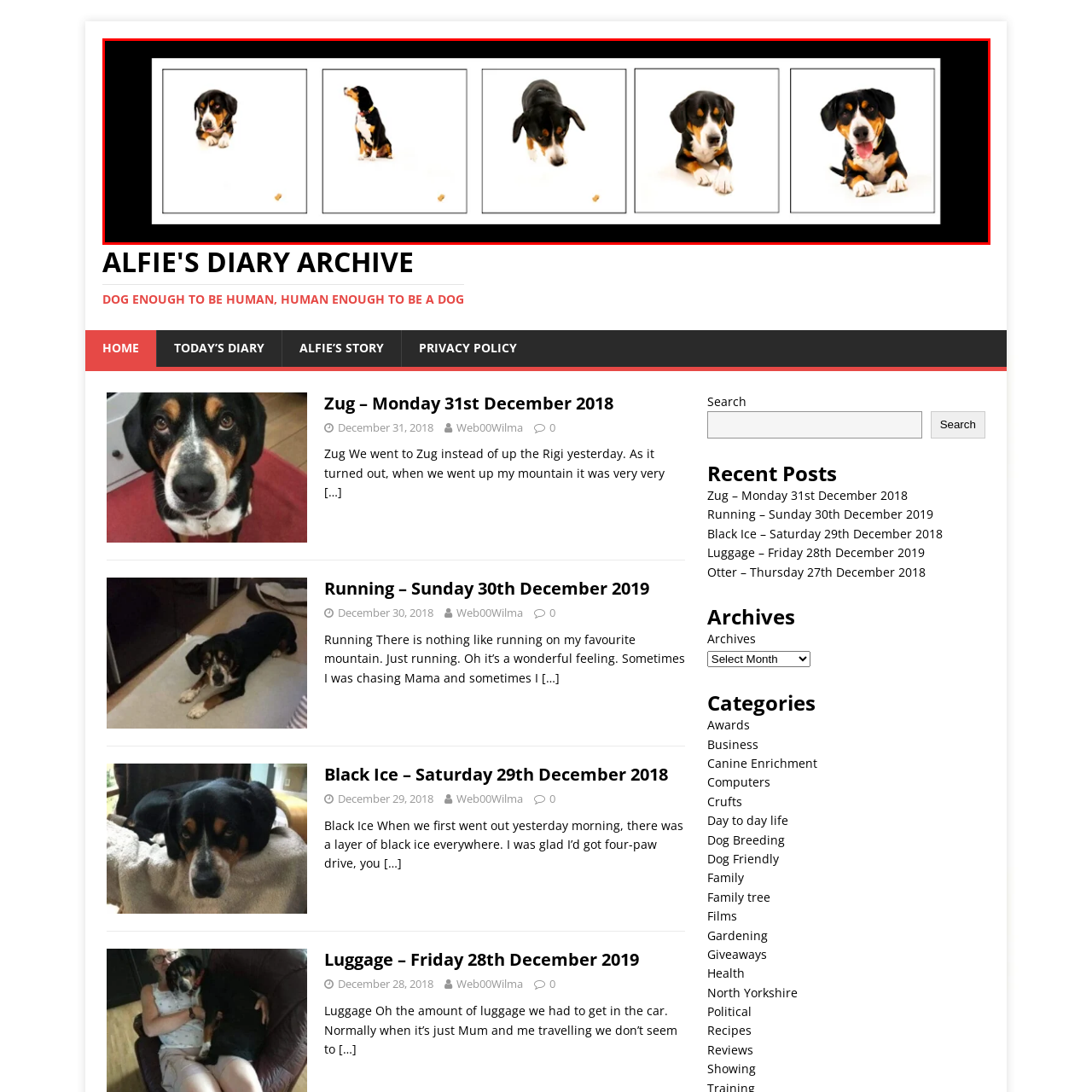What is the dog doing in the third frame?
Inspect the image area outlined by the red bounding box and deliver a detailed response to the question, based on the elements you observe.

According to the caption, in the third frame, the dog is 'intently sniffing the ground', which indicates that the dog is engaged in an activity of sniffing or investigating something on the ground.